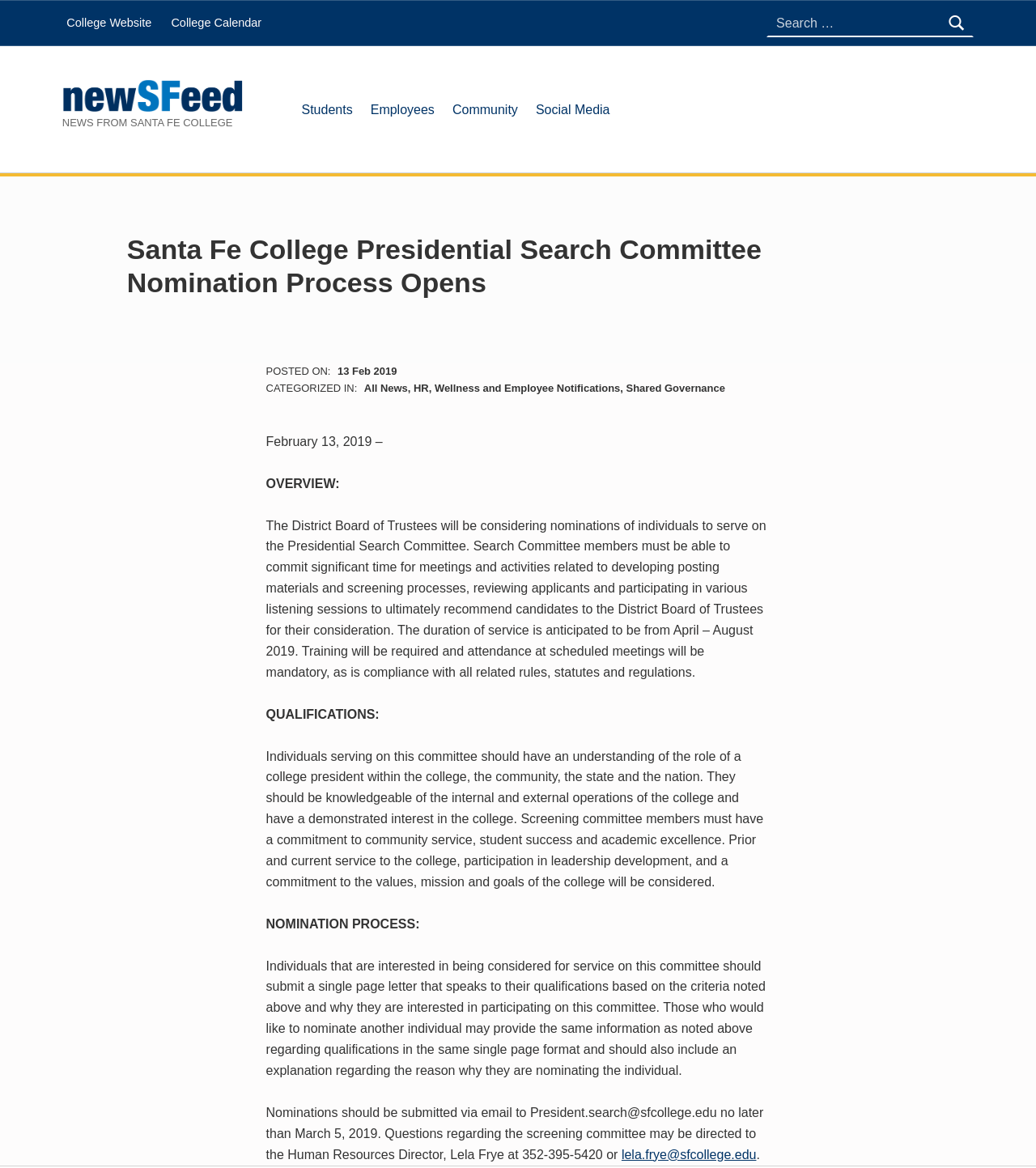Determine the bounding box coordinates of the UI element described below. Use the format (top-left x, top-left y, bottom-right x, bottom-right y) with floating point numbers between 0 and 1: 13 Feb 2019

[0.326, 0.313, 0.383, 0.323]